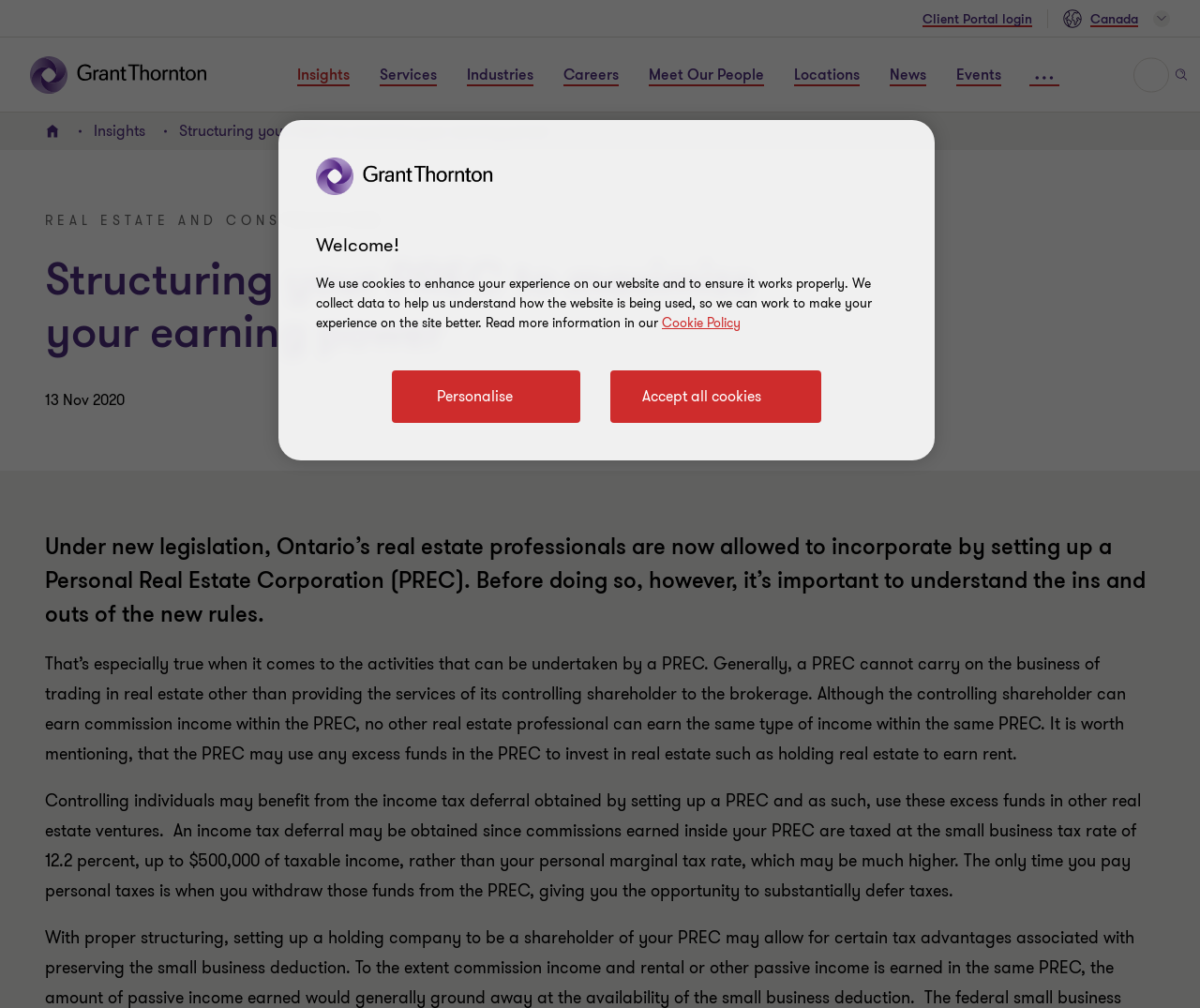Produce an elaborate caption capturing the essence of the webpage.

The webpage is about structuring a Personal Real Estate Corporation (PREC) to maximize earning power, specifically for Ontario's real estate professionals. At the top, there is a navigation bar with links to "Client Portal login", "Global Reach - Canada", "logo", "Insights", "Services", "Industries", "Careers", "Meet Our People", "Locations", "News", and "Events". Below the navigation bar, there is a search bar with a search icon button.

On the left side, there is a breadcrumb navigation with links to "Home", "Insights", and the current page "Structuring your PREC to maximize your earning power". Above the main content, there is an article banner image.

The main content is divided into sections. The first section has a heading "Structuring your PREC to maximize your earning power" and a subheading "REAL ESTATE AND CONSTRUCTION". Below the heading, there is a date "13 Nov 2020". The main article is divided into three paragraphs, discussing the benefits and rules of setting up a PREC, including the income tax deferral obtained by setting up a PREC.

At the bottom of the page, there is a cookie banner with a welcome message, a company logo, and options to accept all cookies or personalize cookie settings.